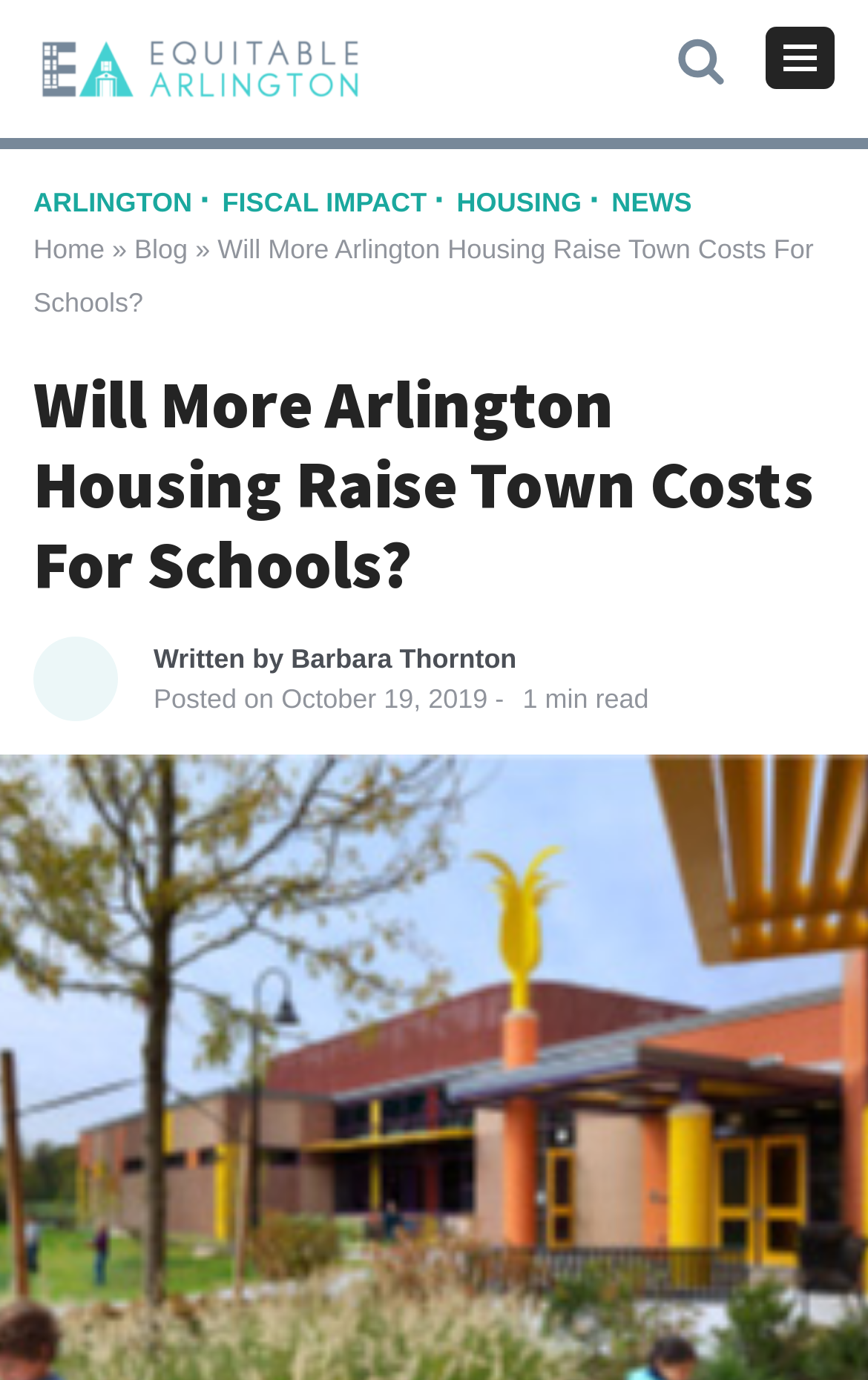Find the bounding box coordinates of the element I should click to carry out the following instruction: "Read the blog".

[0.155, 0.169, 0.216, 0.191]